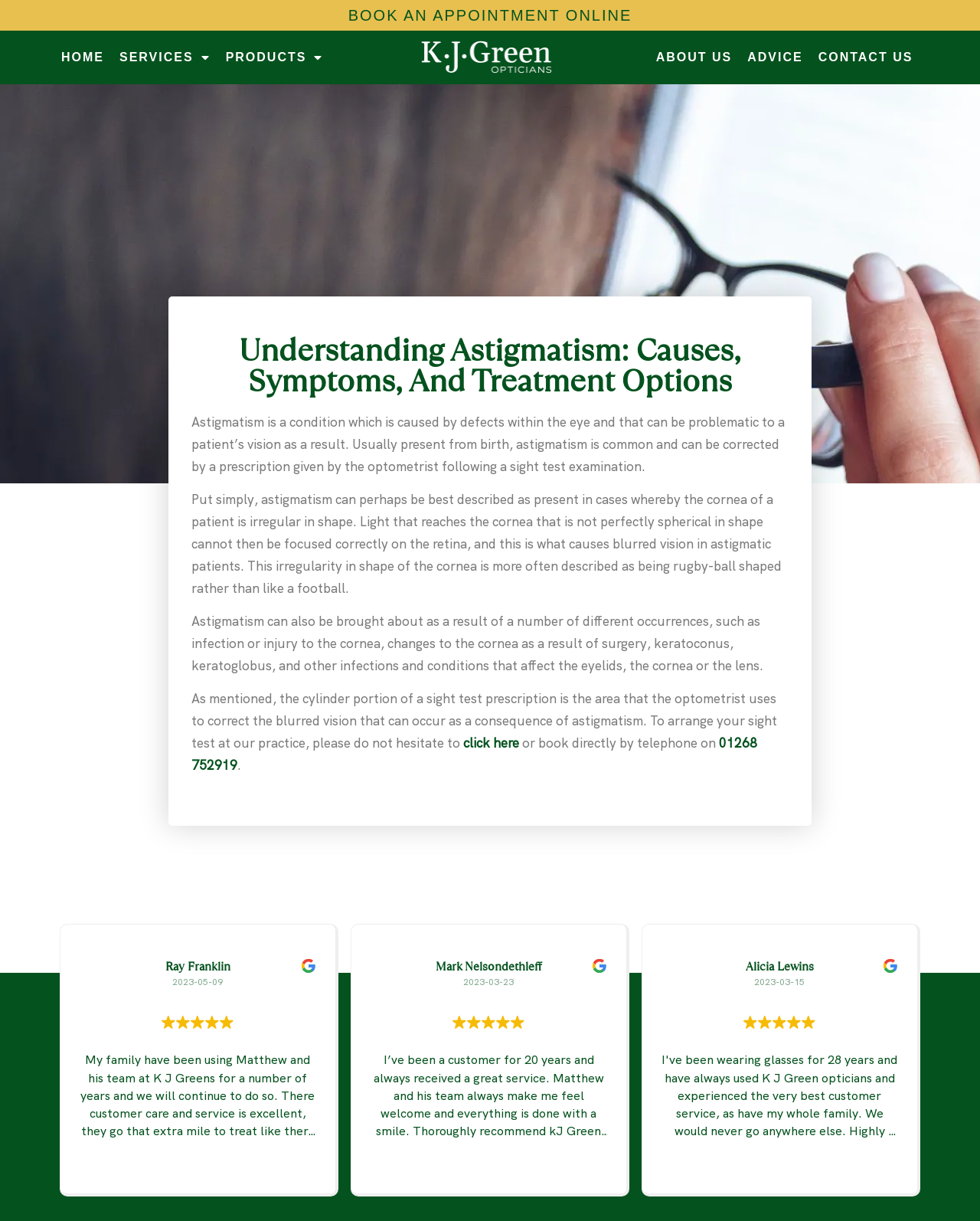Find the main header of the webpage and produce its text content.

Understanding Astigmatism: Causes, Symptoms, And Treatment Options